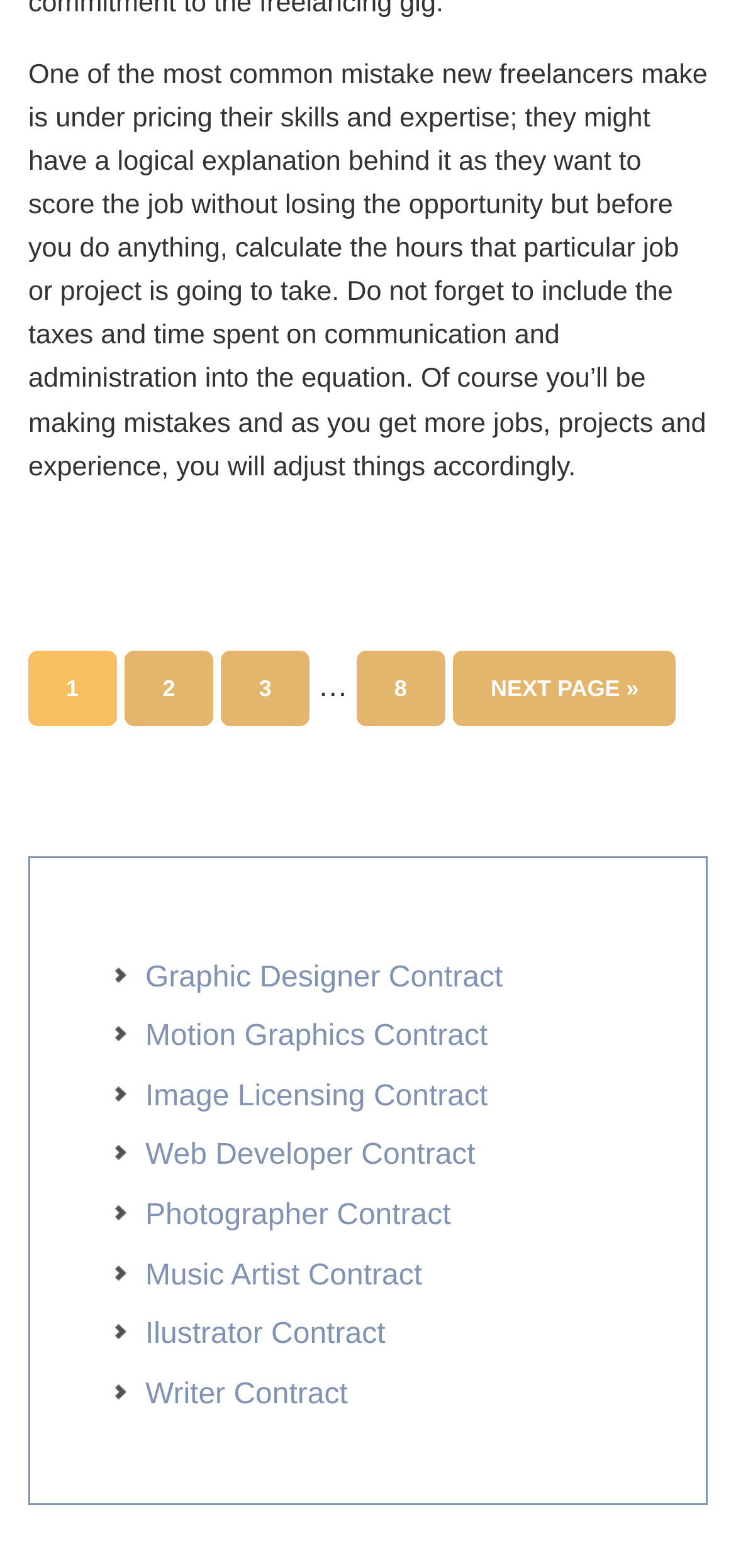How many contract types are listed in the sidebar?
Based on the screenshot, provide your answer in one word or phrase.

8